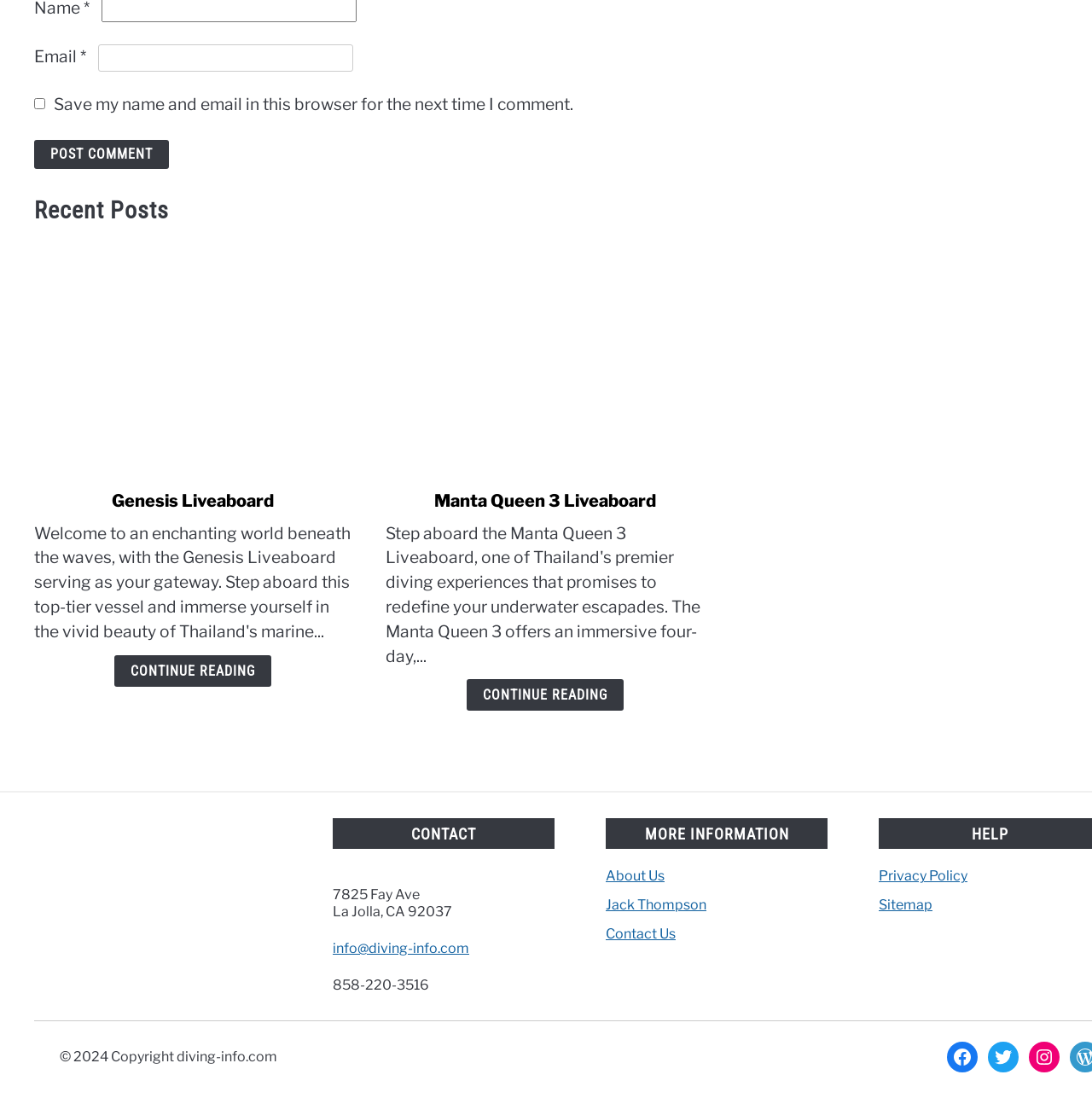Using the description "at the xoblite Plugin List", locate and provide the bounding box of the UI element.

None